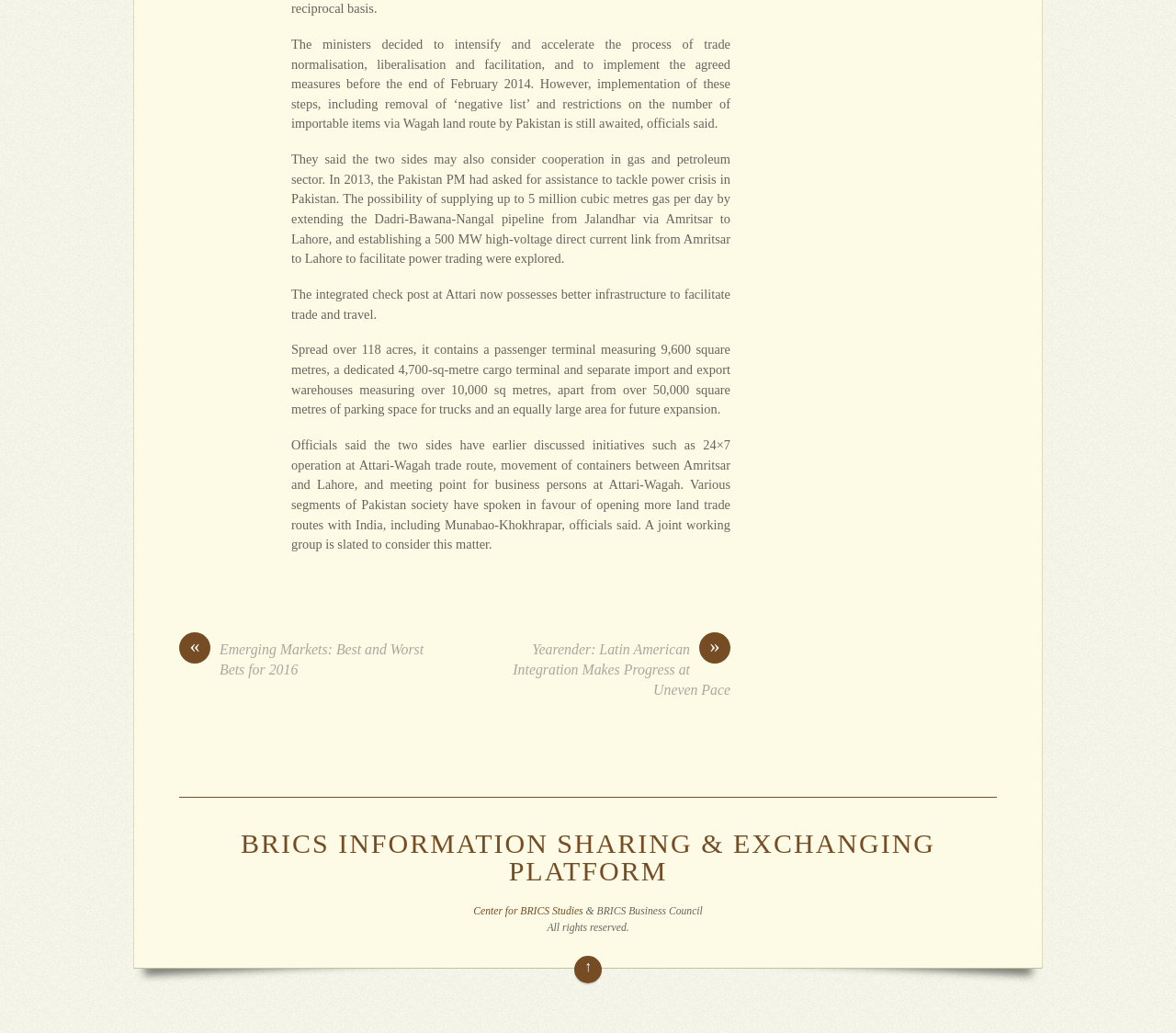Provide a one-word or one-phrase answer to the question:
What is the purpose of the joint working group?

To consider opening more land trade routes